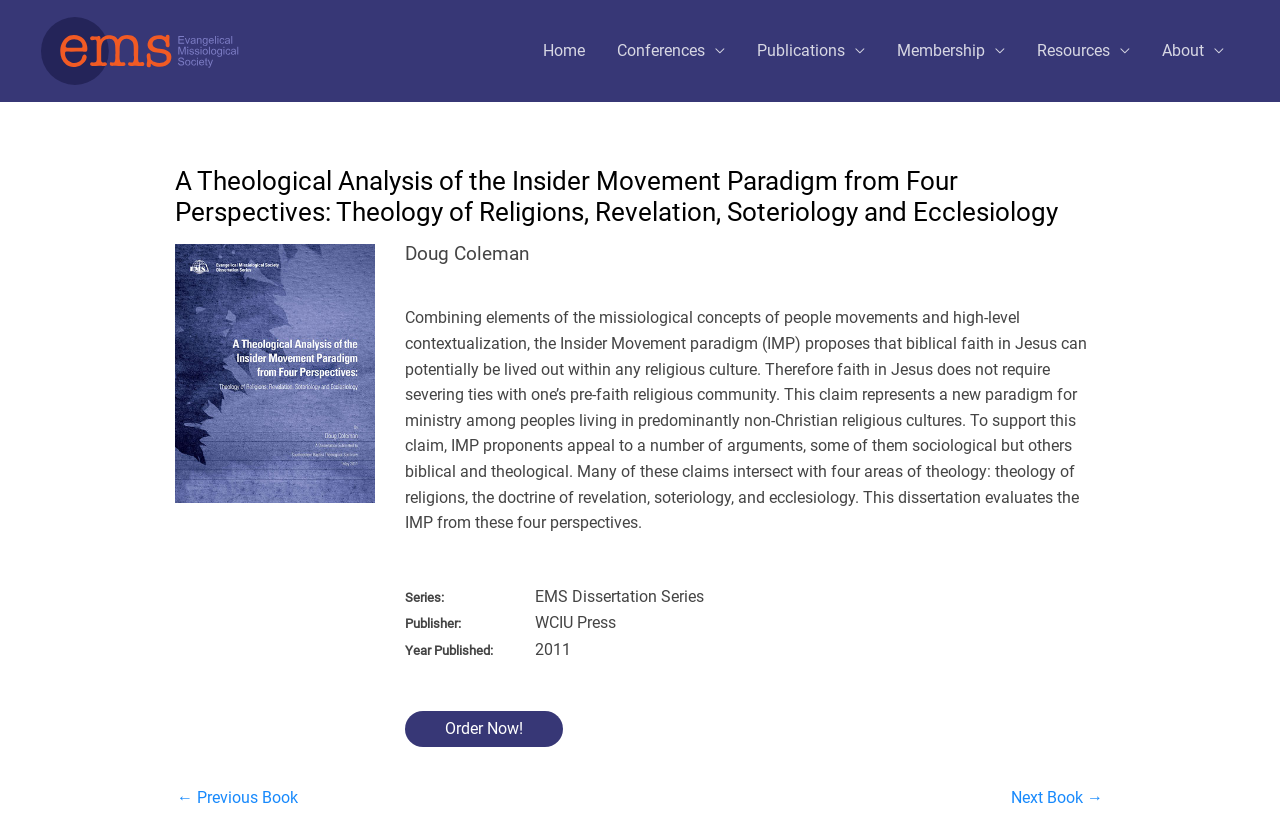Can you identify and provide the main heading of the webpage?

A Theological Analysis of the Insider Movement Paradigm from Four Perspectives: Theology of Religions, Revelation, Soteriology and Ecclesiology